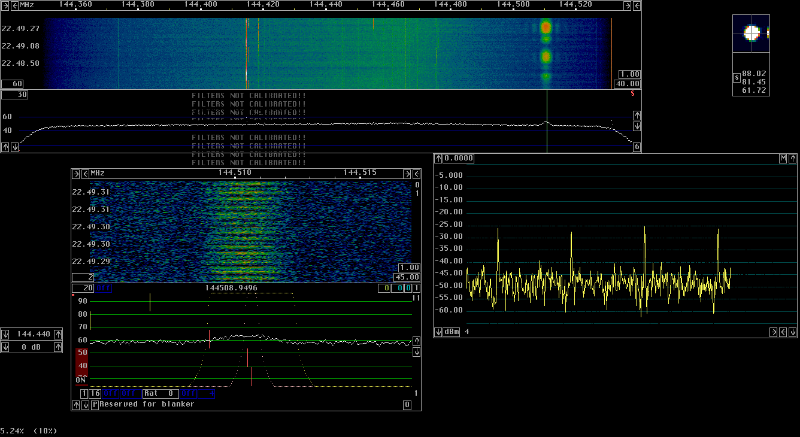What type of chart is shown in the lower-left quadrant?
Ensure your answer is thorough and detailed.

The lower-left quadrant of the image features a detailed waterfall chart and a spectrogram, which are used to further illustrate the frequency activity within the 144 MHz range, specifically around 144.515 MHz. These charts provide a visual representation of the signal patterns and peaks, indicating the reception of pulses with significant reflection phenomena.